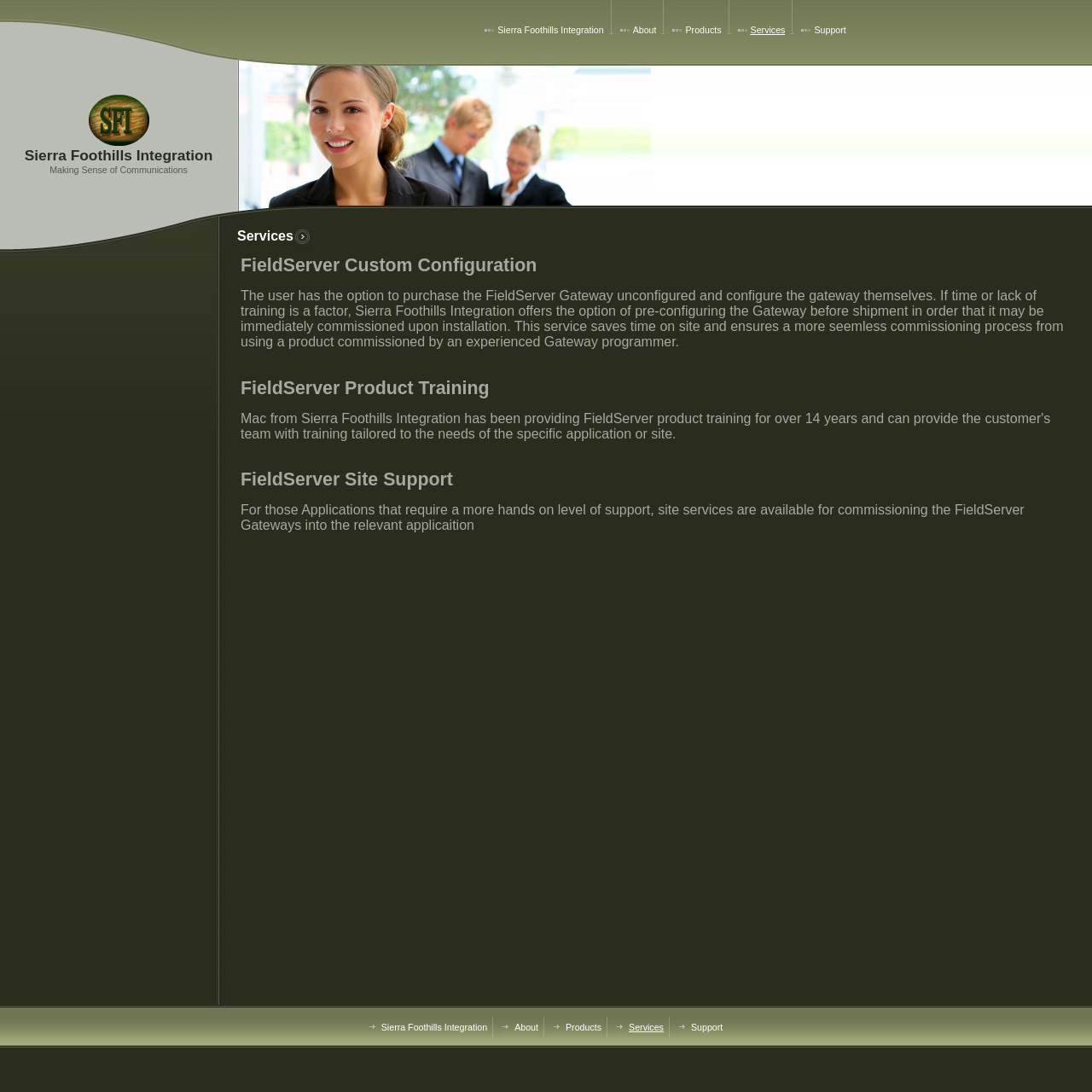Identify the bounding box coordinates of the region that needs to be clicked to carry out this instruction: "Click on the 'About' link". Provide these coordinates as four float numbers ranging from 0 to 1, i.e., [left, top, right, bottom].

[0.579, 0.0, 0.601, 0.055]